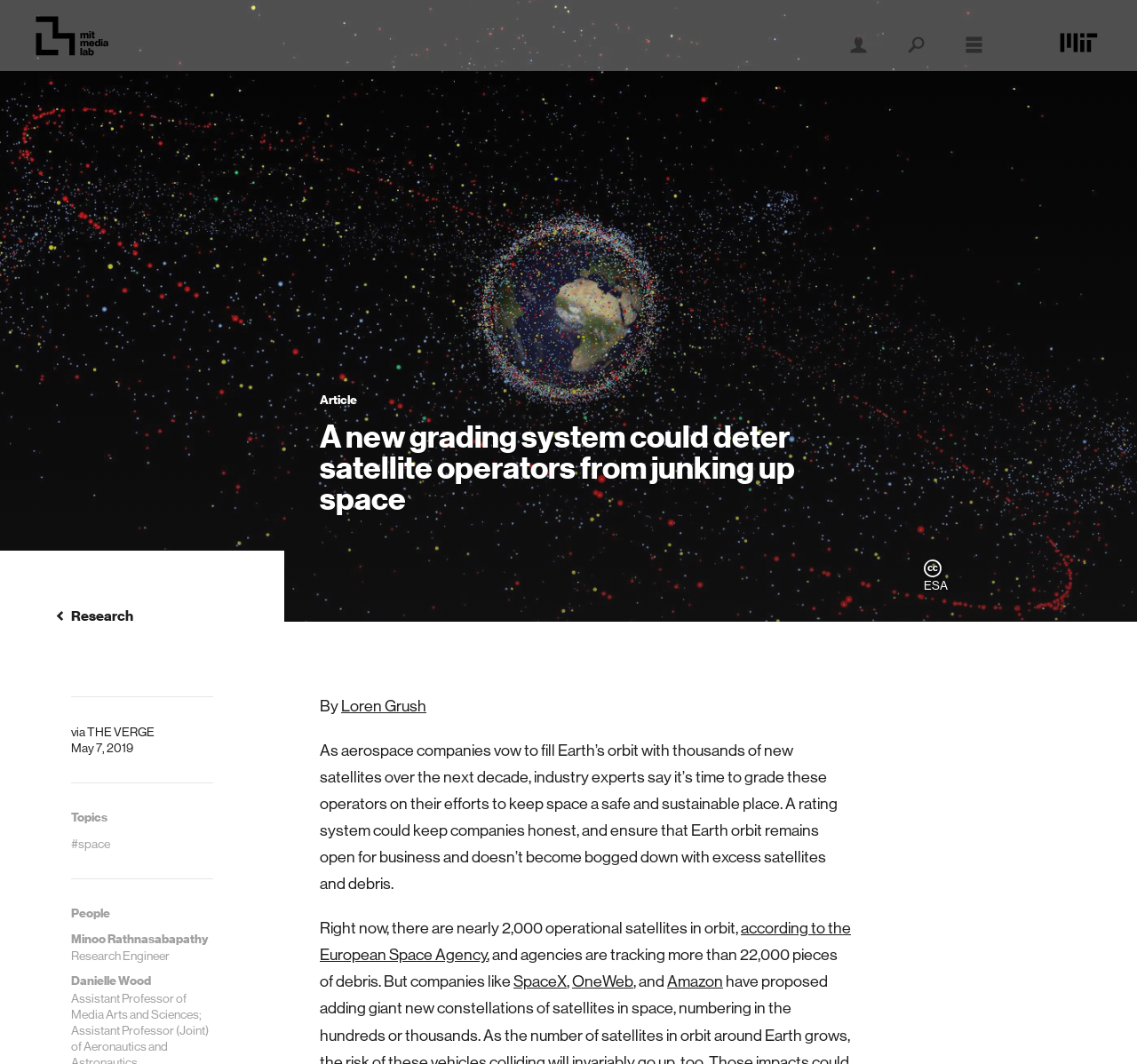Highlight the bounding box coordinates of the element that should be clicked to carry out the following instruction: "Click on the user profile". The coordinates must be given as four float numbers ranging from 0 to 1, i.e., [left, top, right, bottom].

[0.745, 0.031, 0.765, 0.052]